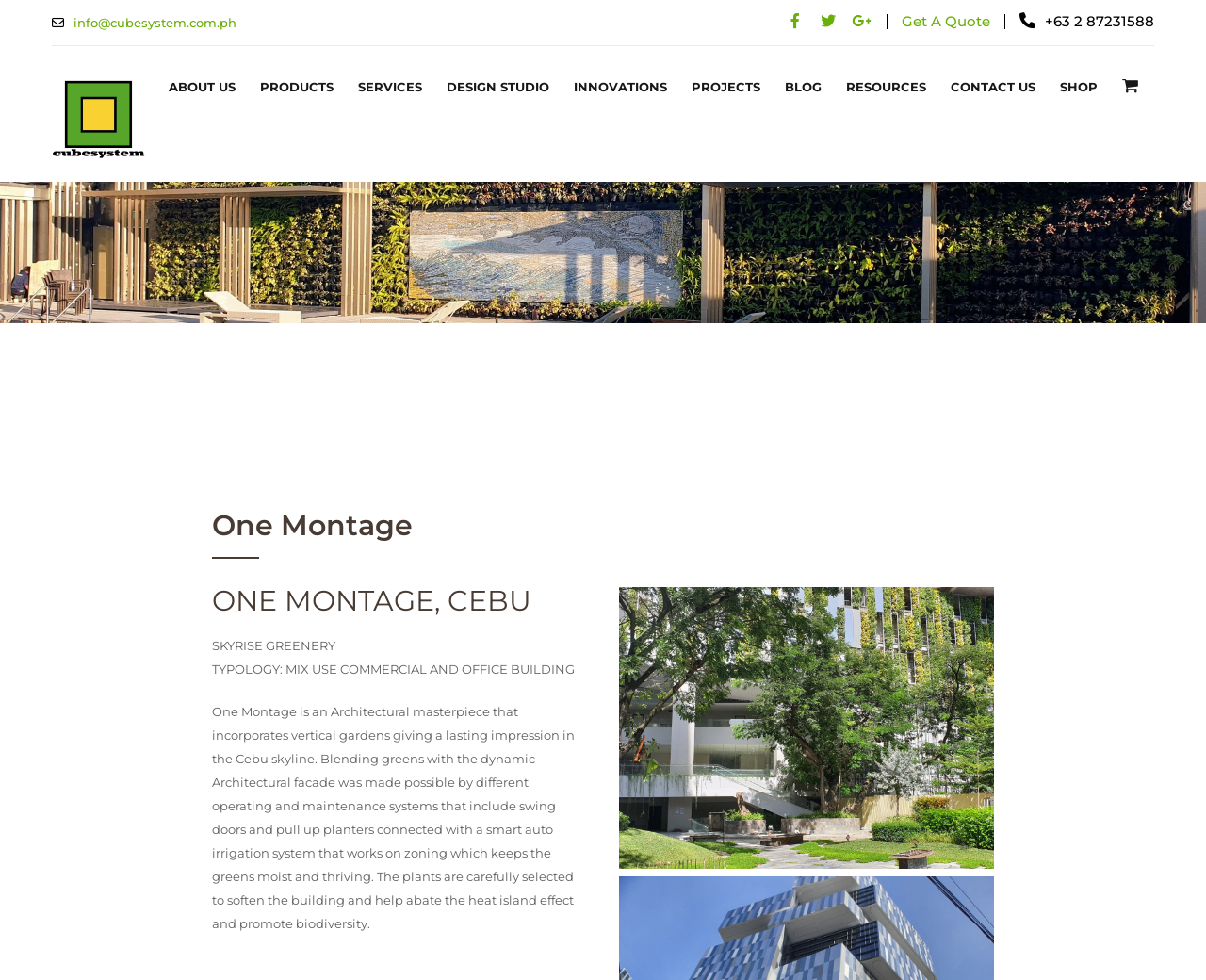Identify the bounding box coordinates of the region that should be clicked to execute the following instruction: "Visit the 'ABOUT US' page".

[0.129, 0.048, 0.205, 0.13]